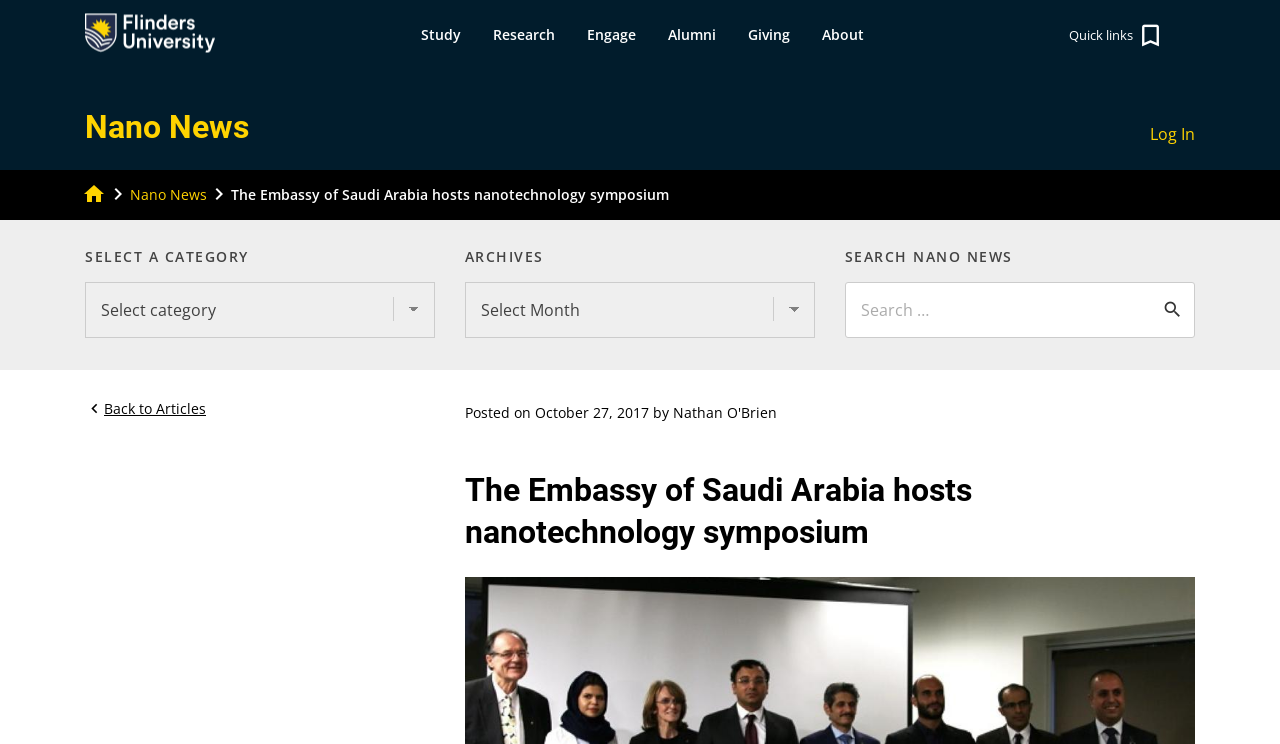Identify the bounding box coordinates for the region of the element that should be clicked to carry out the instruction: "Search for something in the search bar". The bounding box coordinates should be four float numbers between 0 and 1, i.e., [left, top, right, bottom].

[0.66, 0.379, 0.934, 0.465]